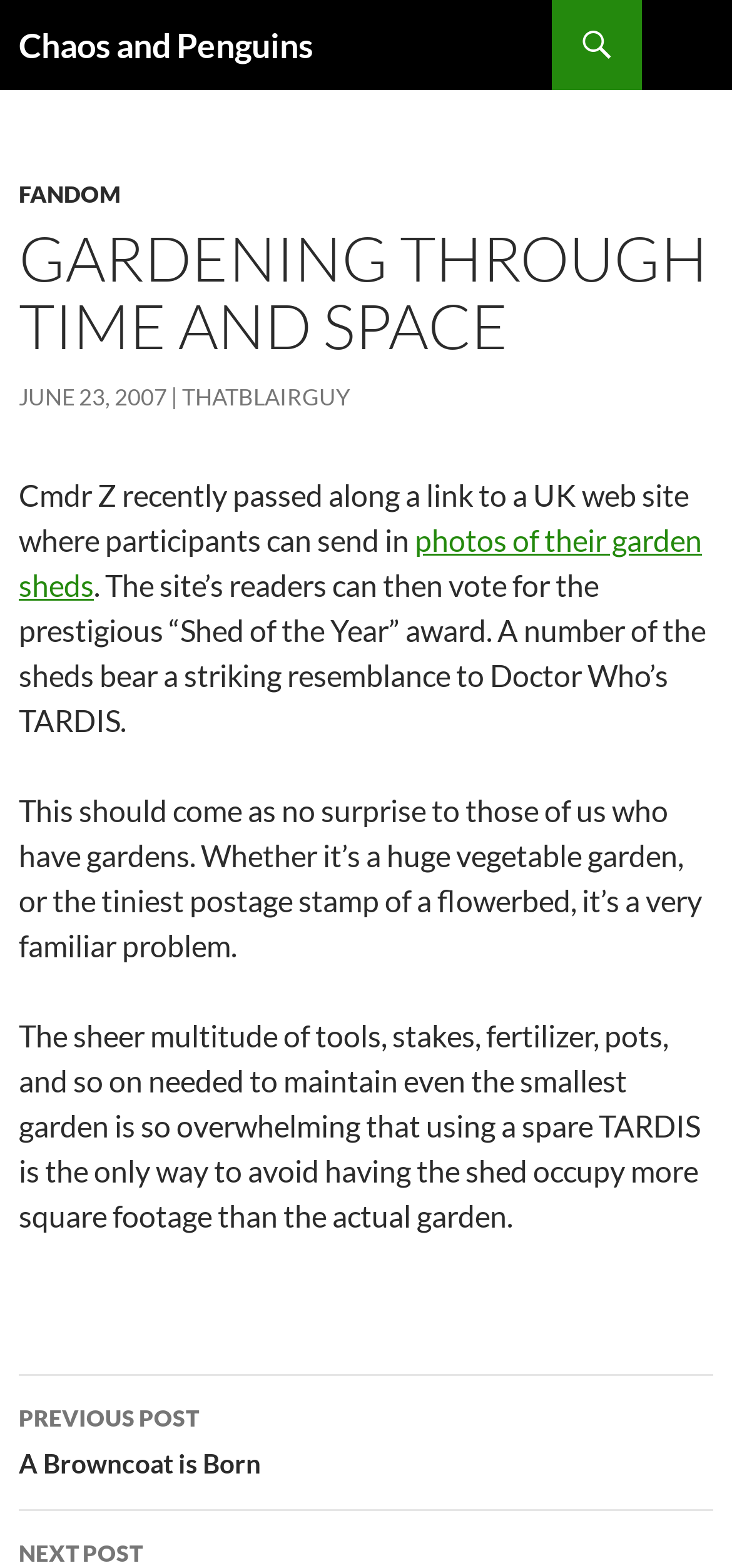Identify the bounding box for the described UI element. Provide the coordinates in (top-left x, top-left y, bottom-right x, bottom-right y) format with values ranging from 0 to 1: Where To Shop

None